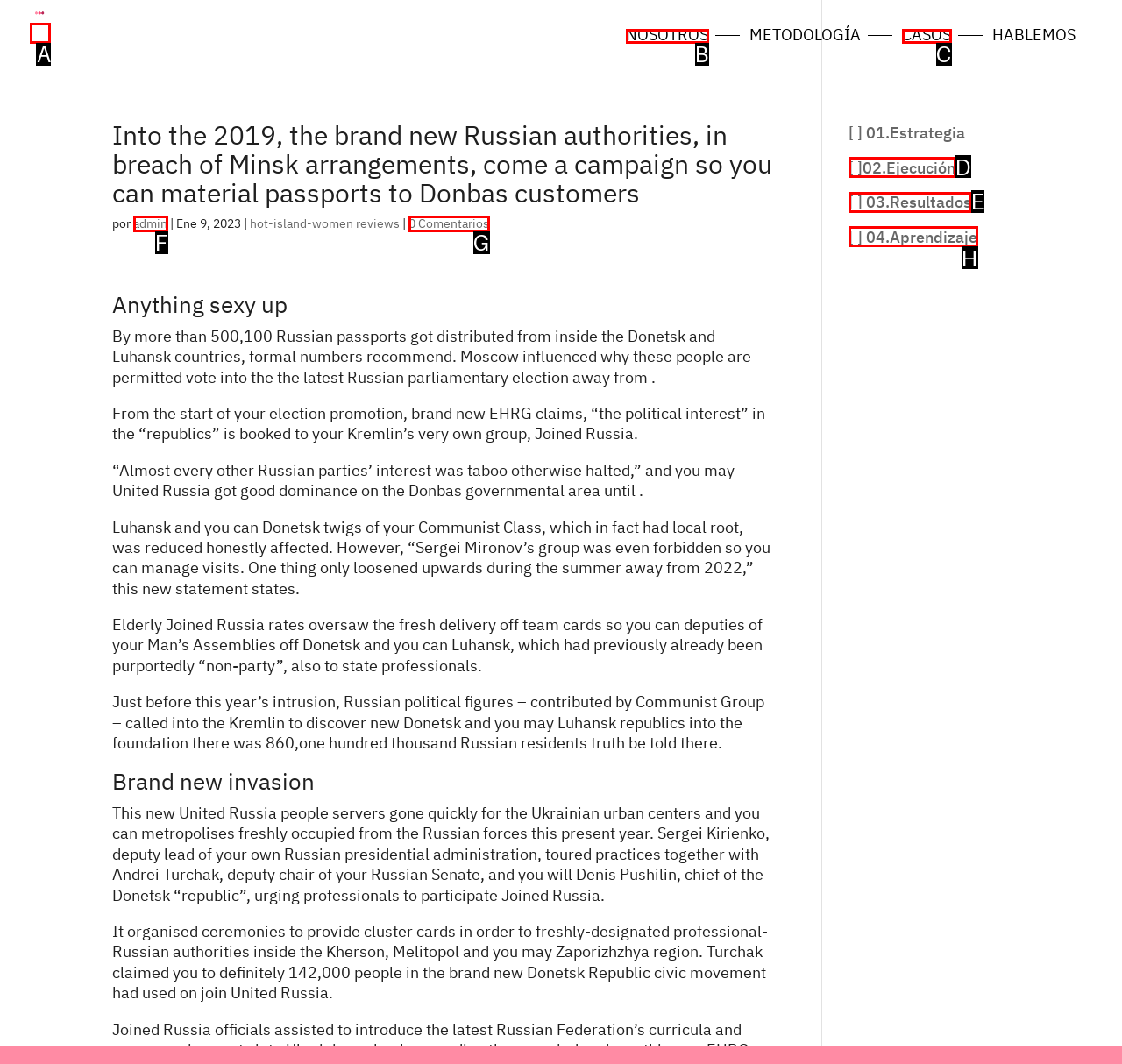Determine the HTML element that best aligns with the description: 0 Comentarios
Answer with the appropriate letter from the listed options.

G